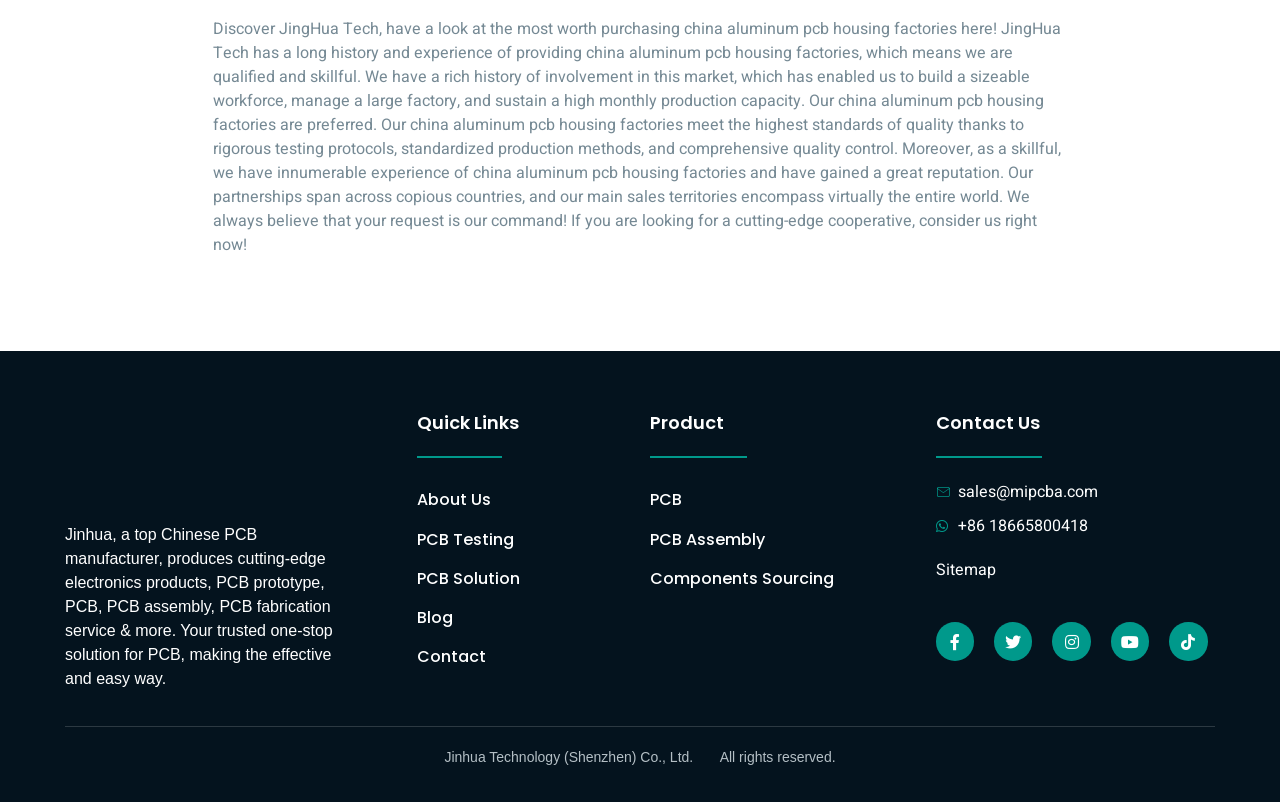Locate the bounding box coordinates of the UI element described by: "Keyboard Pcb Manufacturers". The bounding box coordinates should consist of four float numbers between 0 and 1, i.e., [left, top, right, bottom].

[0.174, 0.154, 0.323, 0.239]